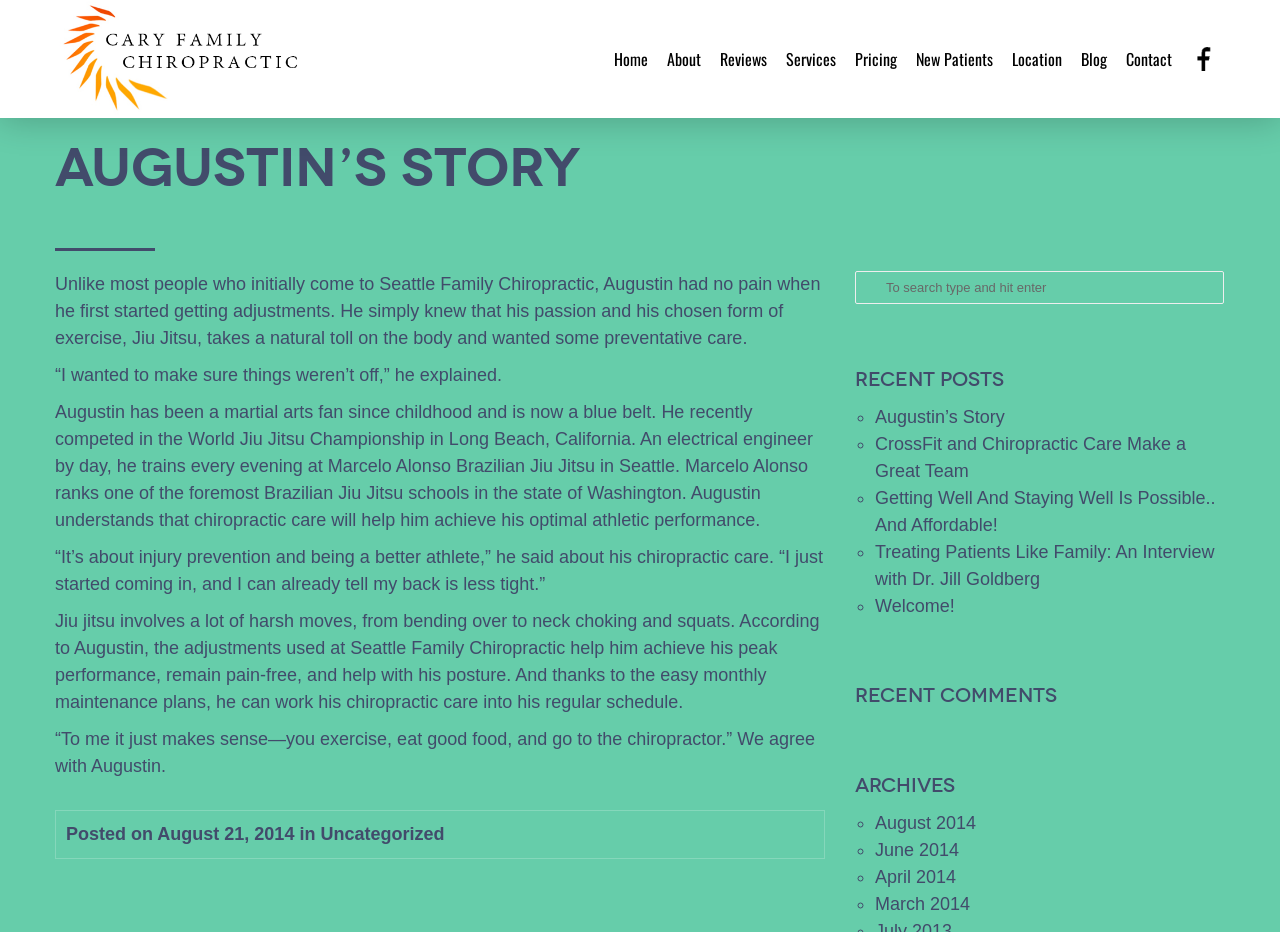Please identify the bounding box coordinates of the clickable region that I should interact with to perform the following instruction: "view recent posts". The coordinates should be expressed as four float numbers between 0 and 1, i.e., [left, top, right, bottom].

[0.668, 0.39, 0.957, 0.422]